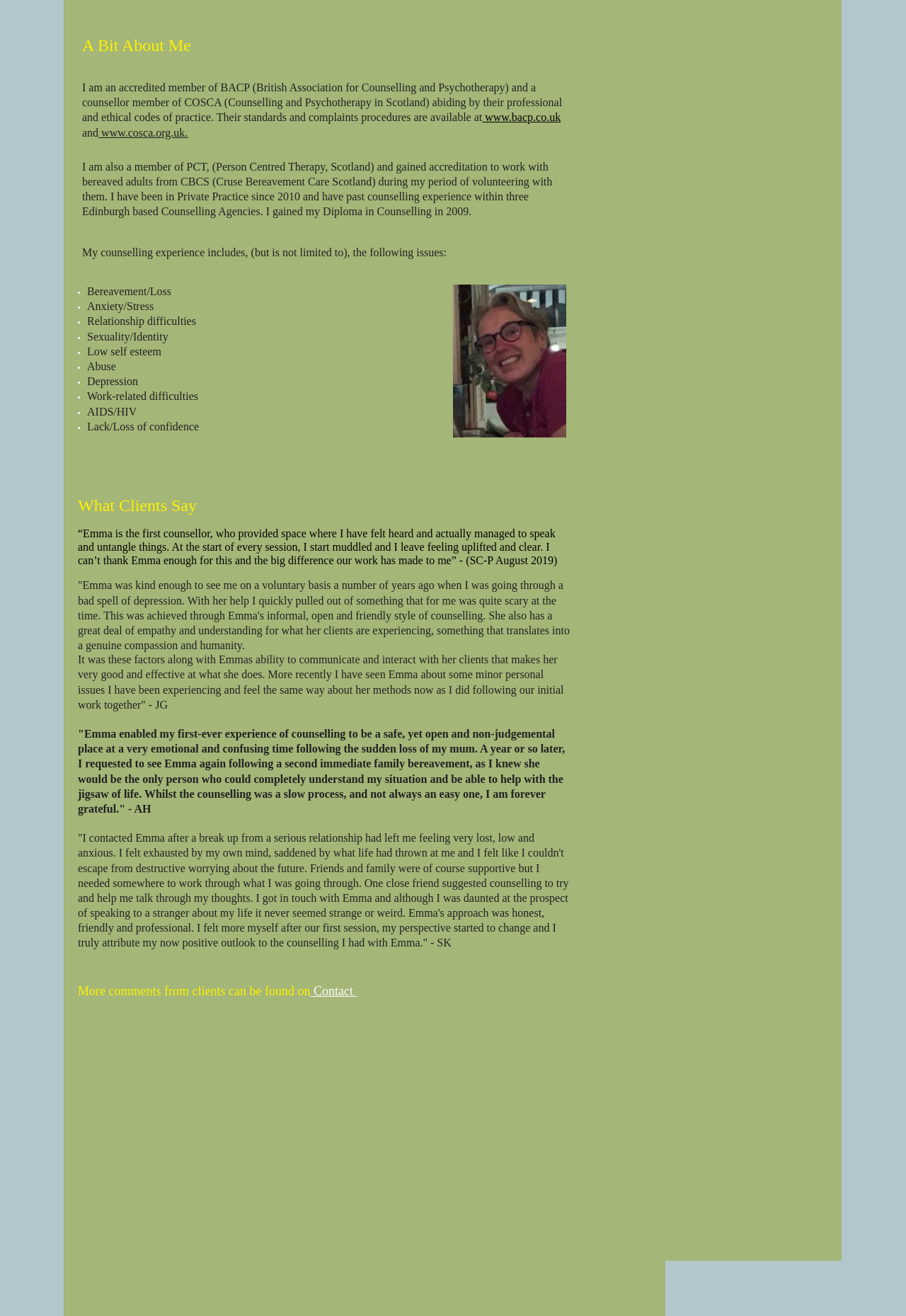What is the name of the counsellor mentioned on this webpage?
Based on the image, answer the question with as much detail as possible.

The webpage mentions several quotes from clients, all of which refer to the counsellor as 'Emma', indicating that this is the counsellor's name.